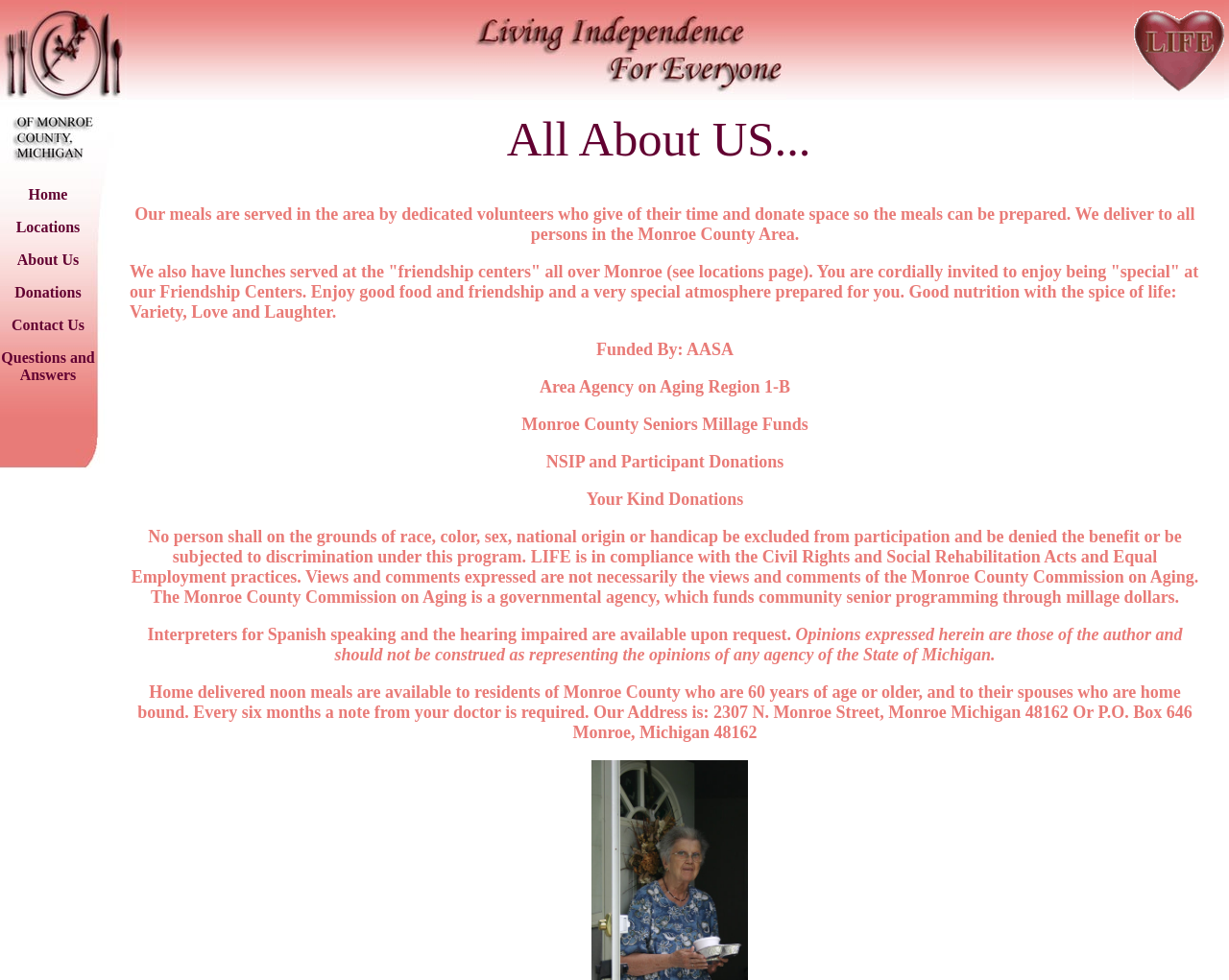Using the provided element description: "Donations", identify the bounding box coordinates. The coordinates should be four floats between 0 and 1 in the order [left, top, right, bottom].

[0.012, 0.29, 0.066, 0.307]